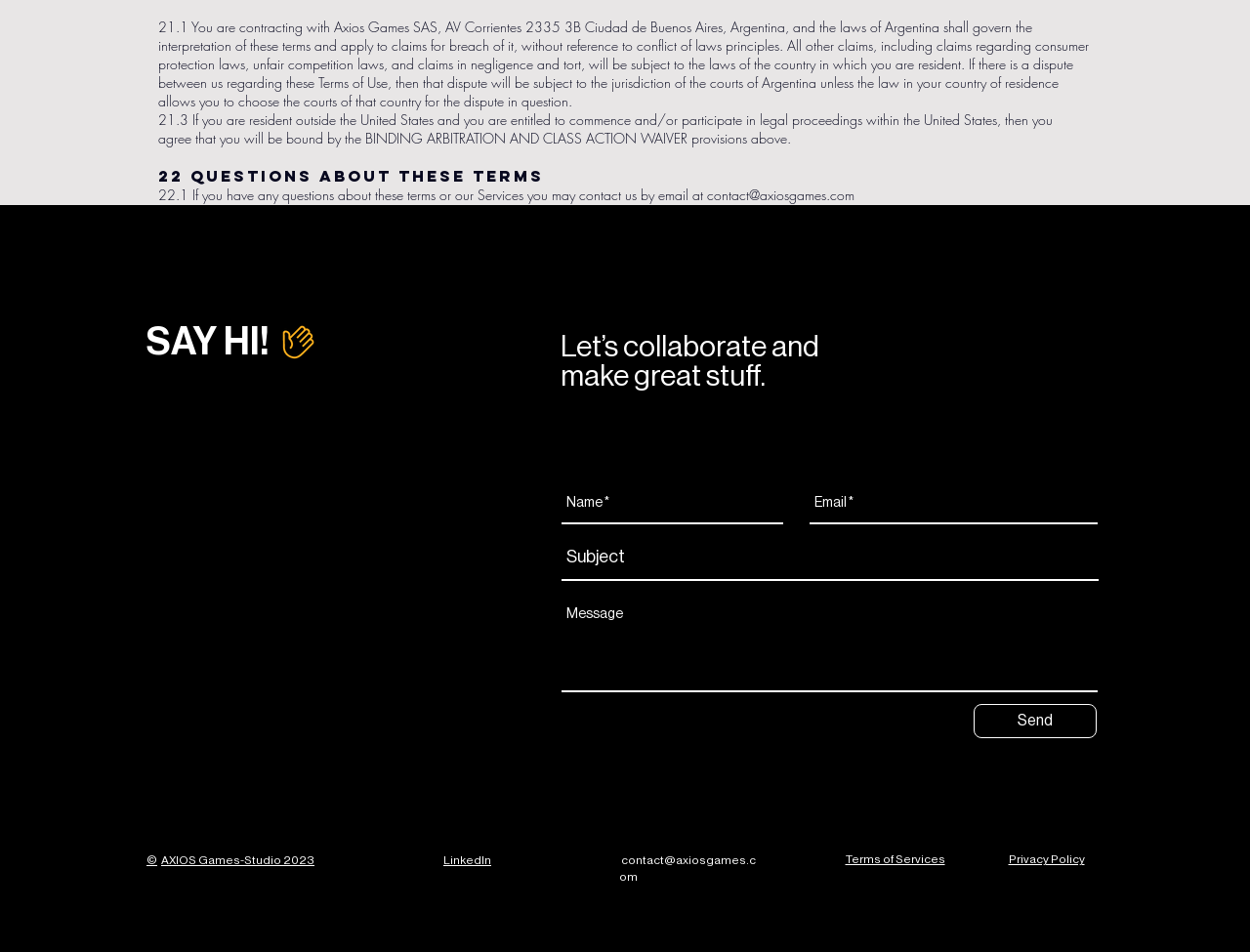Identify the bounding box coordinates of the clickable region to carry out the given instruction: "Click on Home".

None